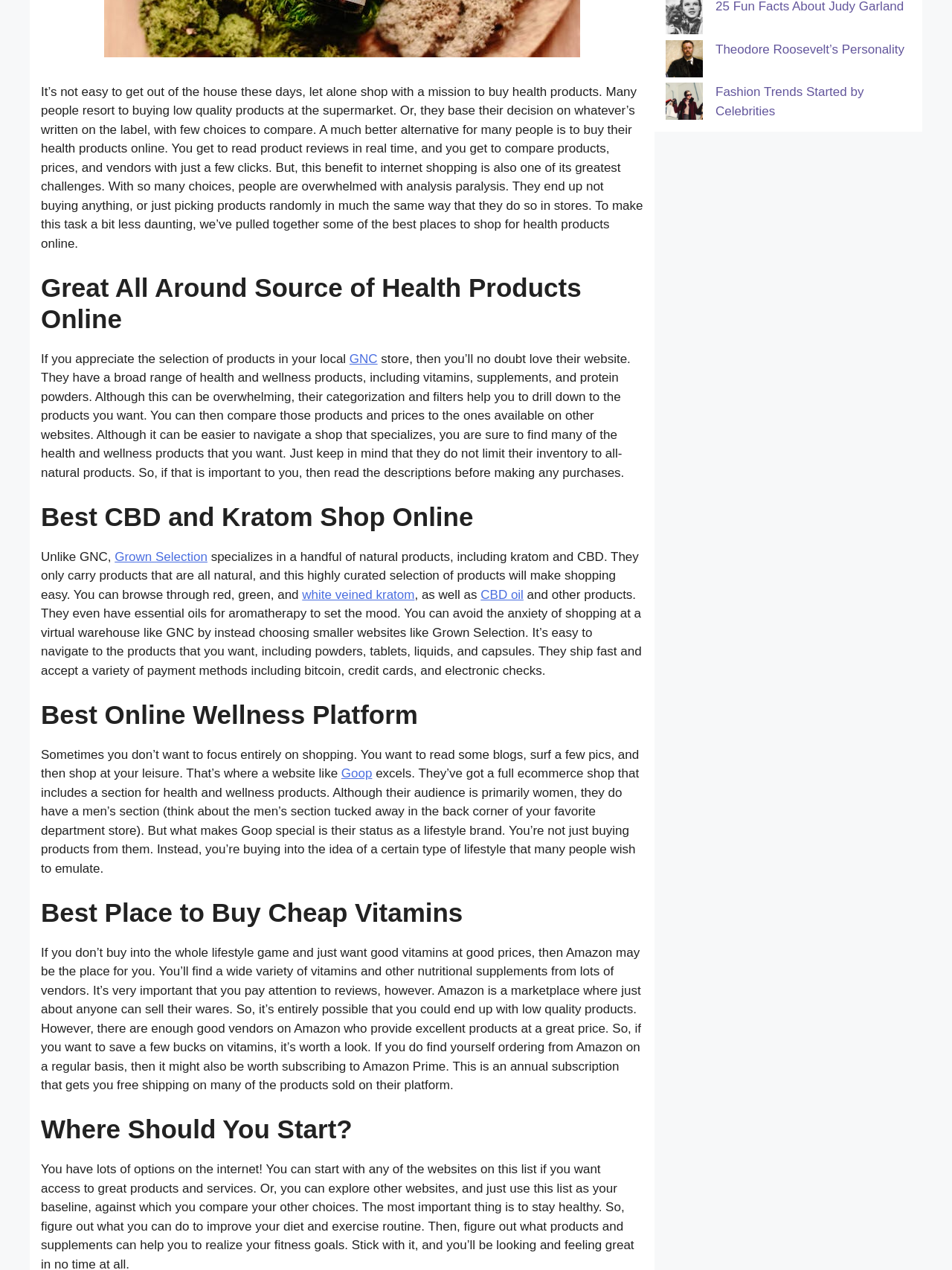Given the description of a UI element: "GNC", identify the bounding box coordinates of the matching element in the webpage screenshot.

[0.367, 0.277, 0.397, 0.288]